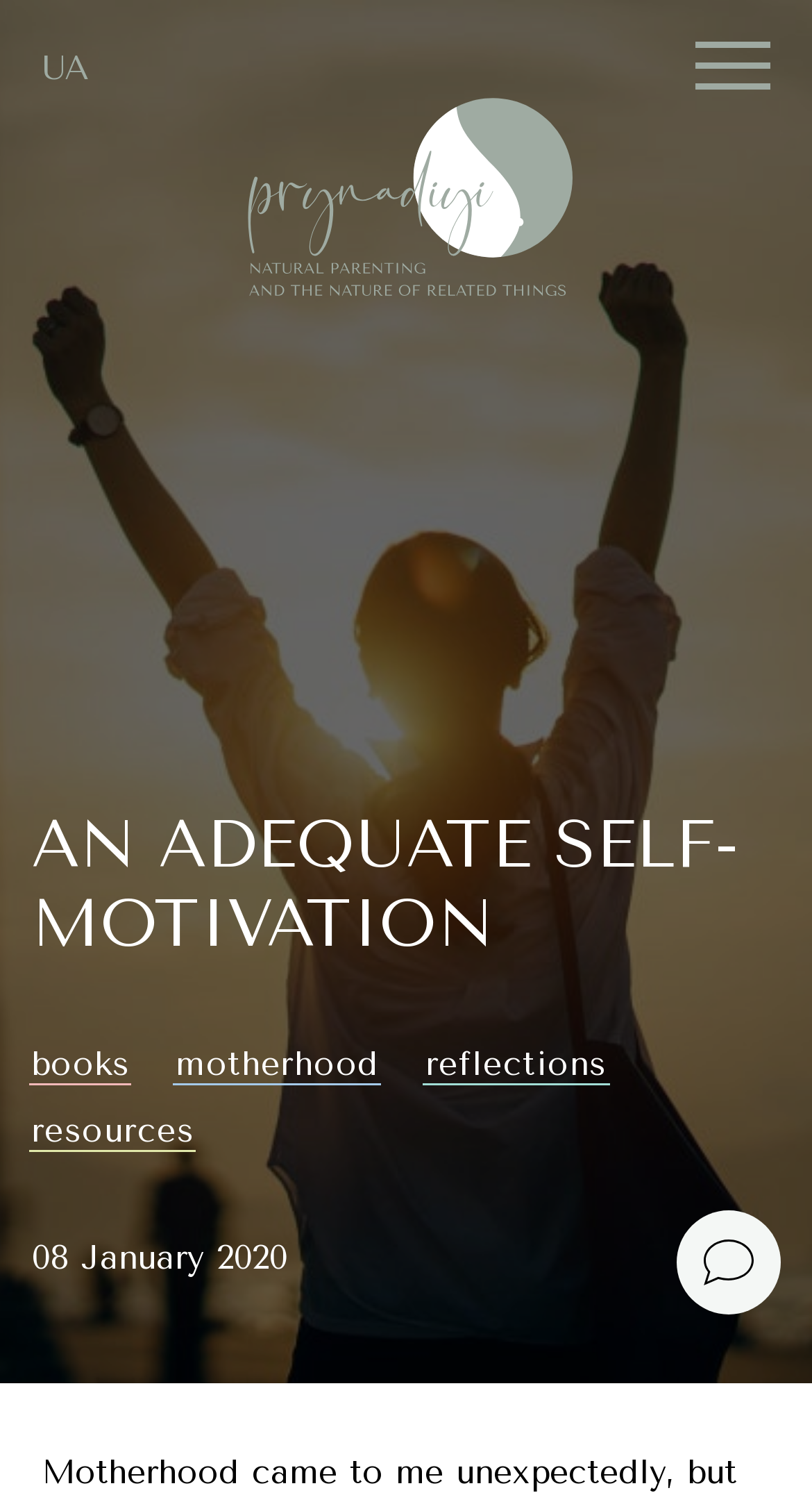Identify the primary heading of the webpage and provide its text.

AN ADEQUATE SELF-MOTIVATION